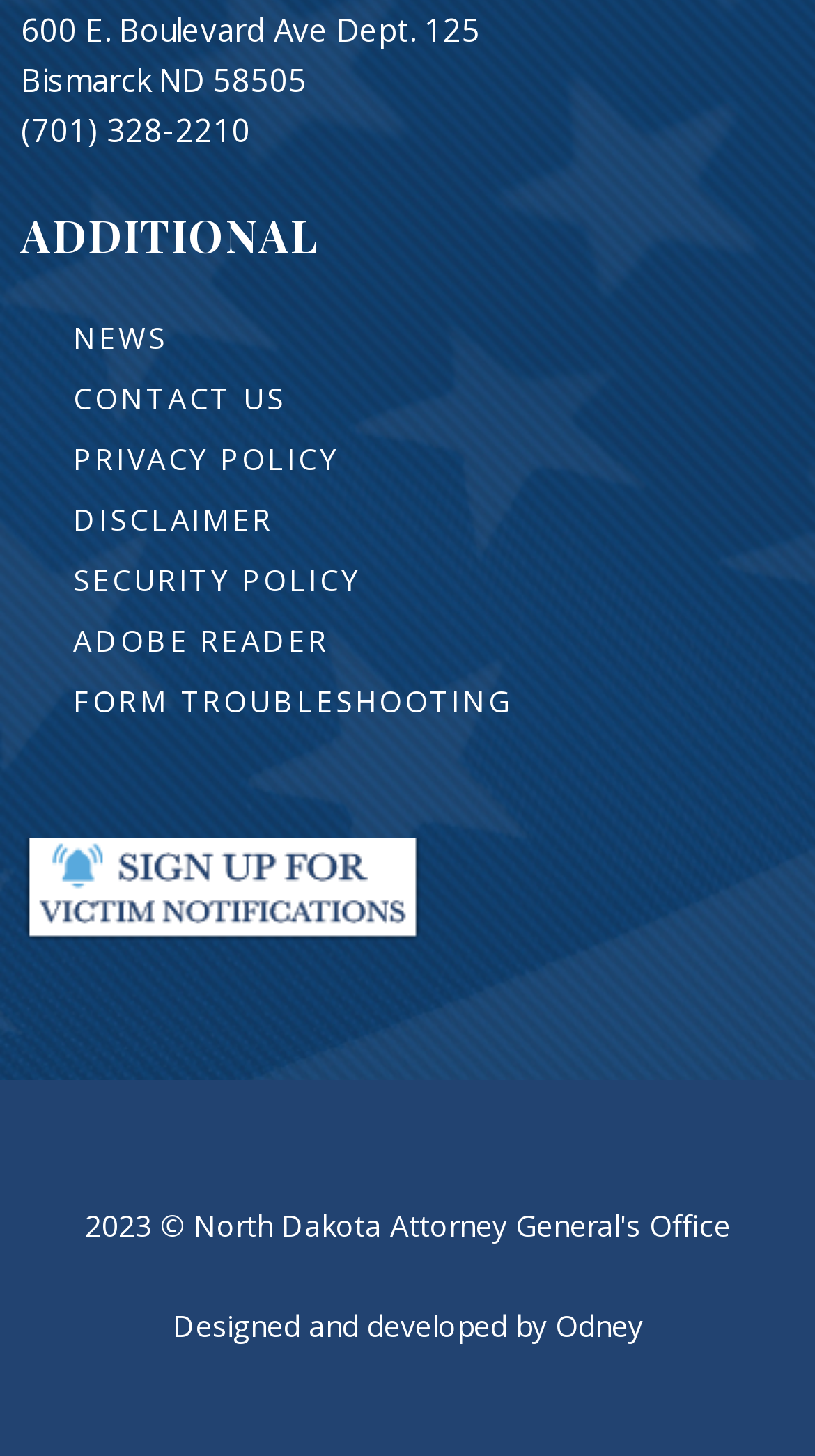How many links are there in the webpage?
By examining the image, provide a one-word or phrase answer.

9